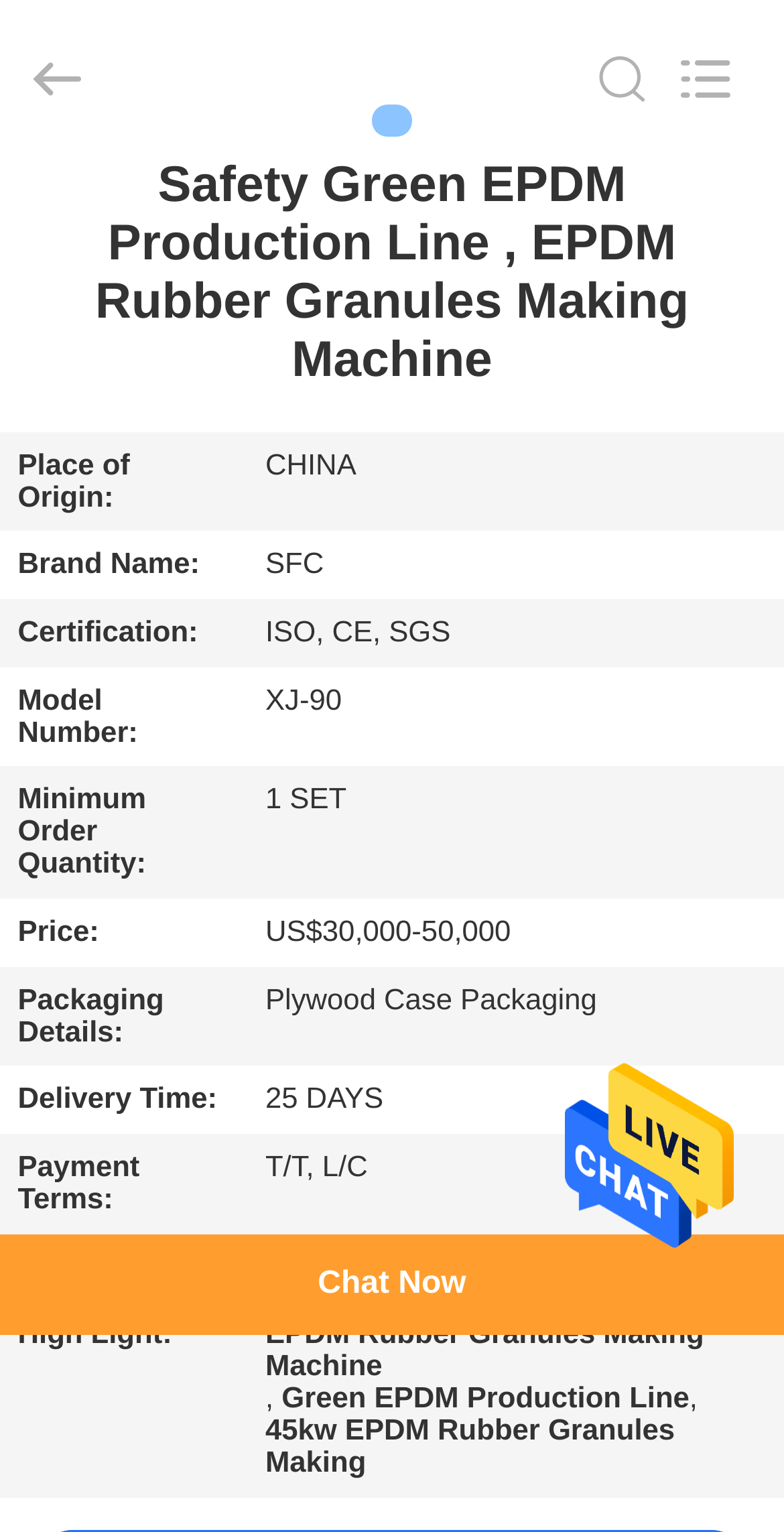How many navigation links are there?
Use the image to answer the question with a single word or phrase.

8